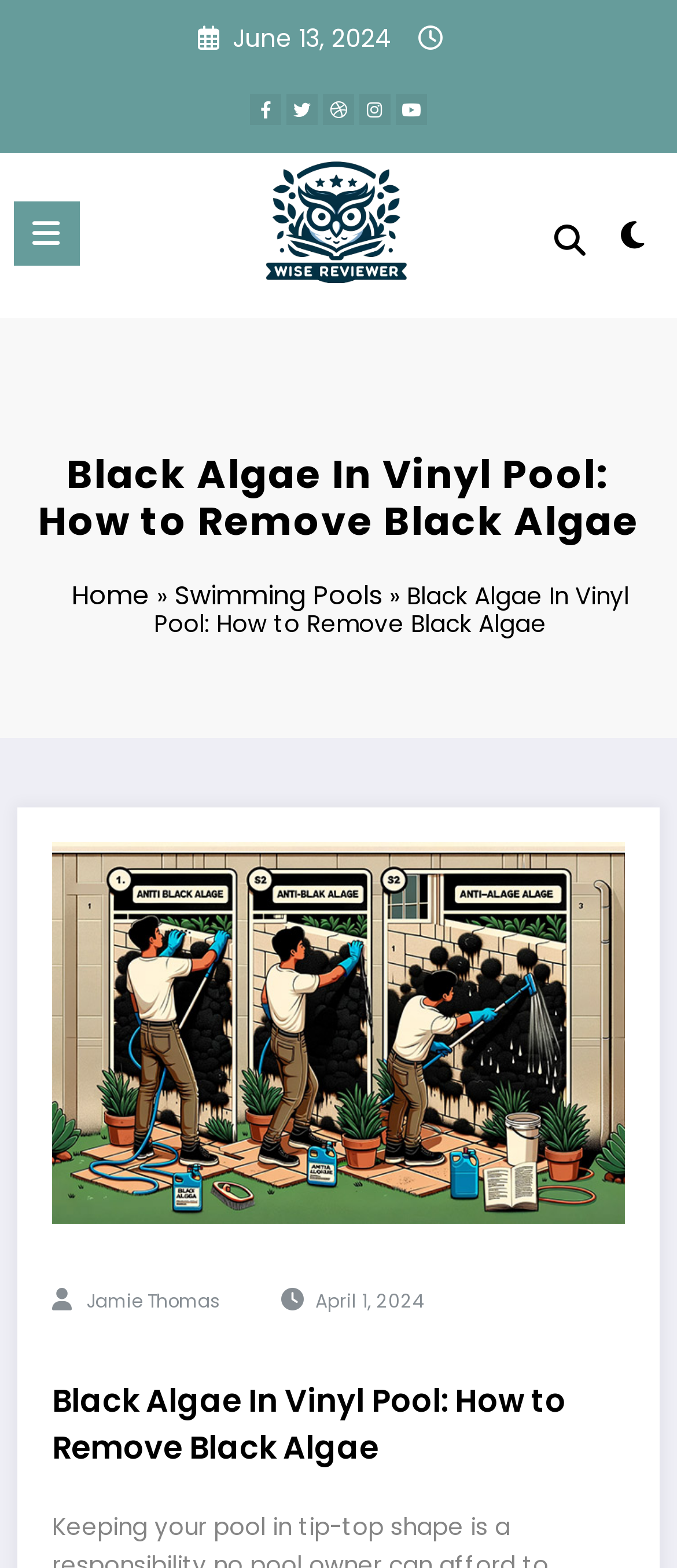Given the element description: "title="dribbble"", predict the bounding box coordinates of the UI element it refers to, using four float numbers between 0 and 1, i.e., [left, top, right, bottom].

[0.477, 0.06, 0.523, 0.08]